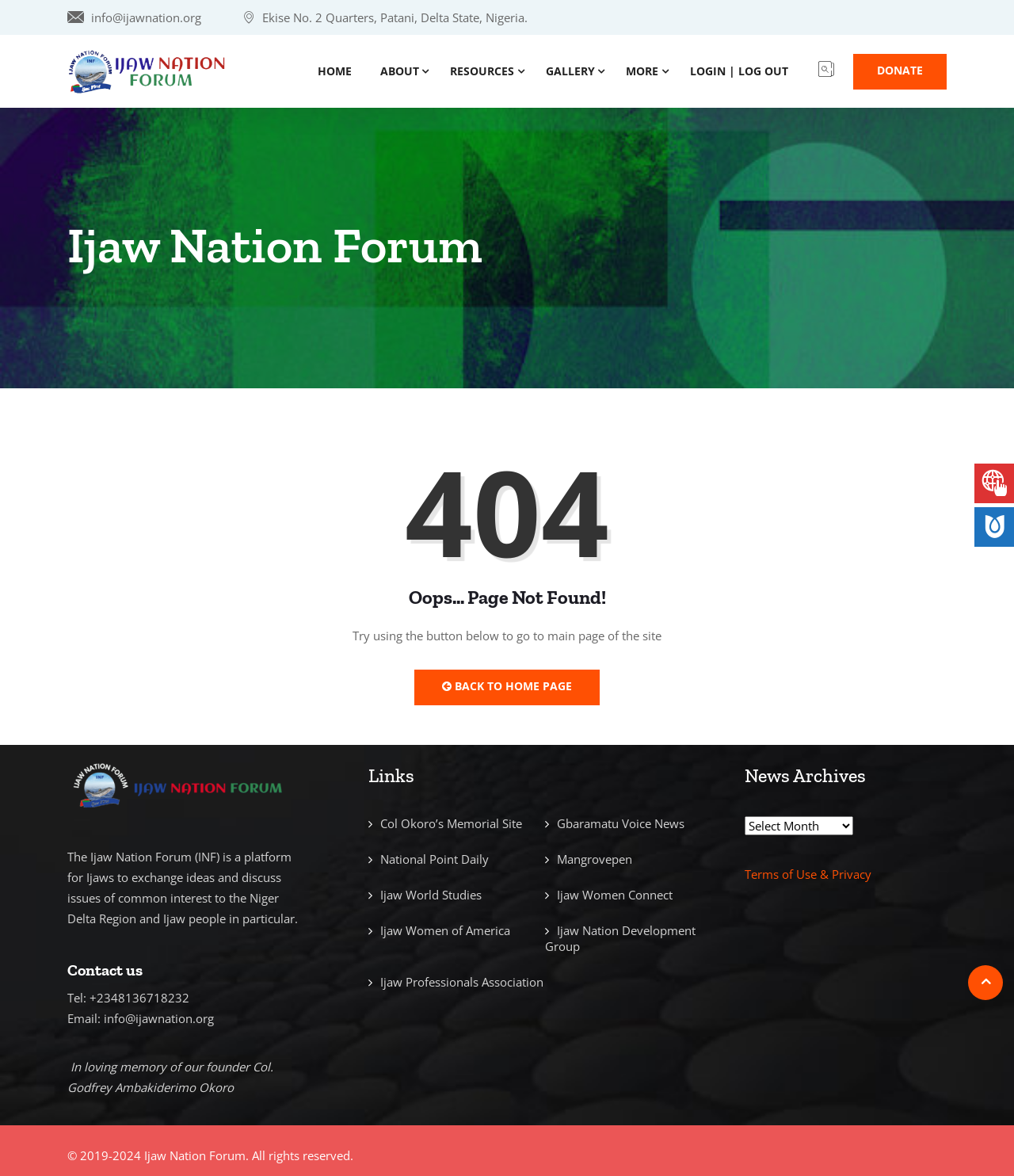What is the email address of the Ijaw Nation Forum?
Analyze the image and deliver a detailed answer to the question.

I found the email address by looking at the contact information section of the webpage, where it is listed as 'Email: info@ijawnation.org'.